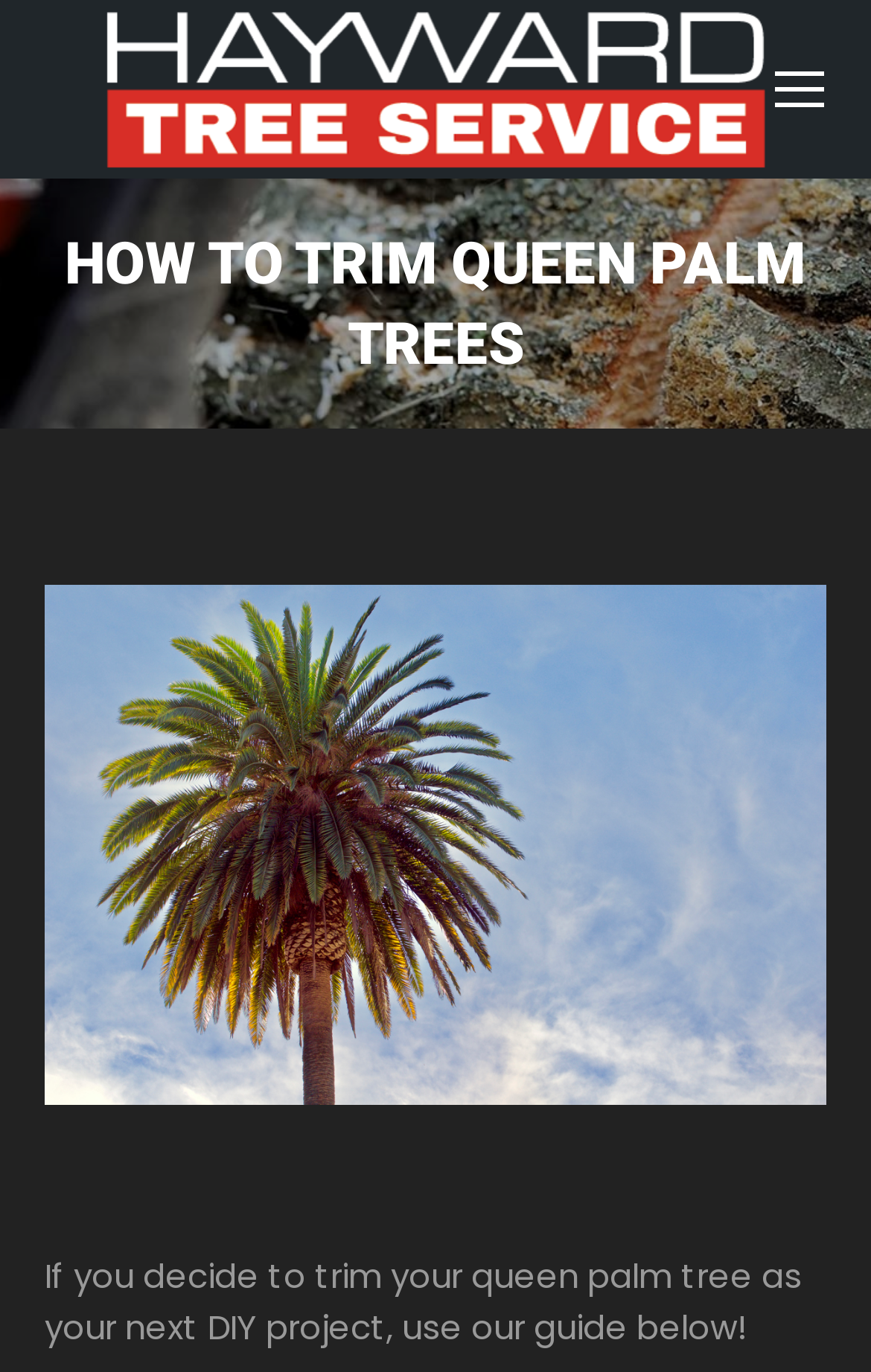Please specify the bounding box coordinates in the format (top-left x, top-left y, bottom-right x, bottom-right y), with all values as floating point numbers between 0 and 1. Identify the bounding box of the UI element described by: Viber

None